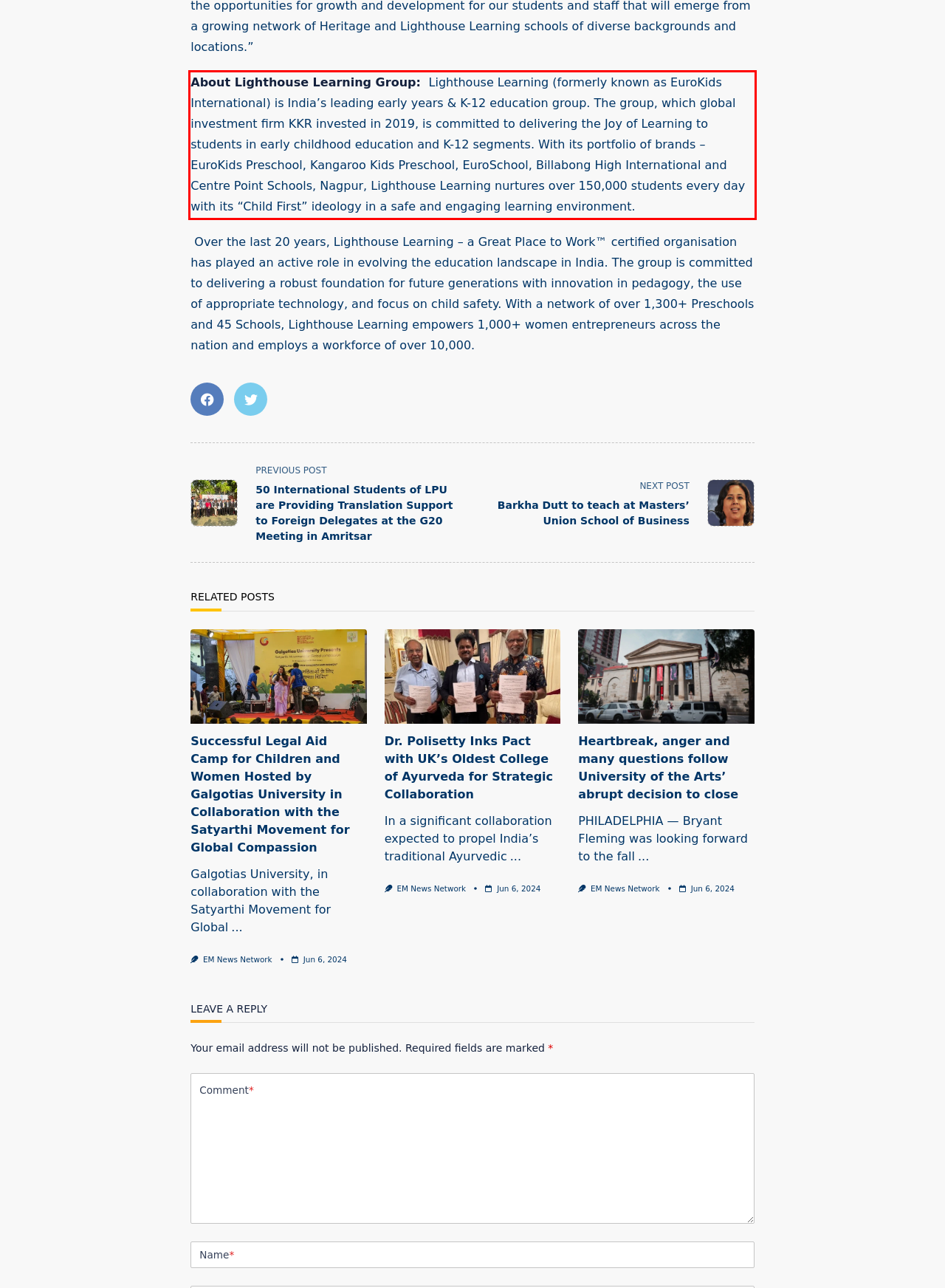You have a webpage screenshot with a red rectangle surrounding a UI element. Extract the text content from within this red bounding box.

​About Lighthouse Learning Group: Lighthouse Learning (formerly known as EuroKids International) is India’s leading early years & K-12 education group. The group, which global investment firm KKR invested in 2019, is committed to delivering the Joy of Learning to students in early childhood education and K-12 segments. With its portfolio of brands – EuroKids Preschool, Kangaroo Kids Preschool, EuroSchool, Billabong High International and Centre Point Schools, Nagpur, Lighthouse Learning nurtures over 150,000 students every day with its “Child First” ideology in a safe and engaging learning environment.